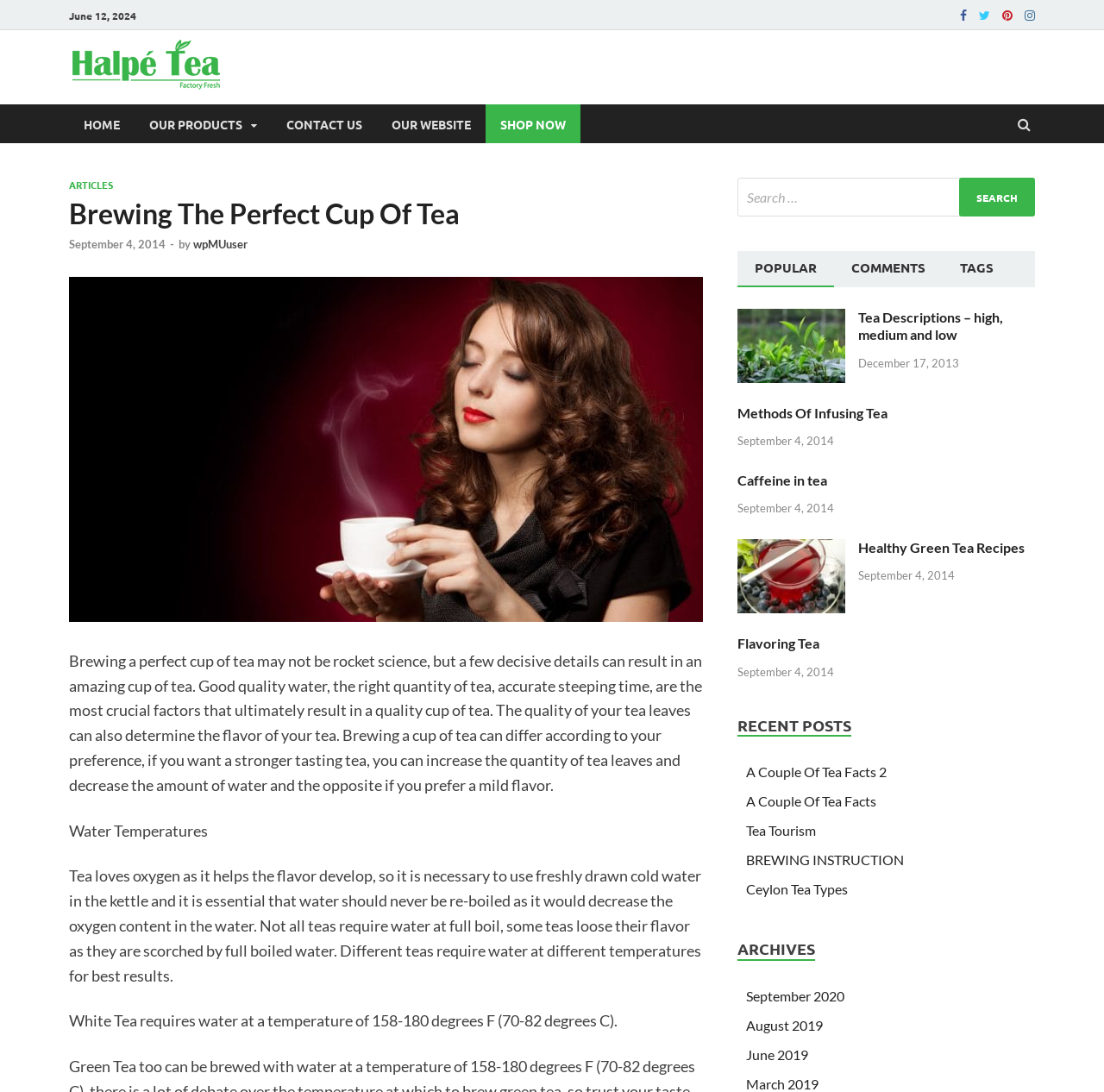Please specify the bounding box coordinates of the clickable section necessary to execute the following command: "Click on the Facebook link".

[0.866, 0.006, 0.88, 0.022]